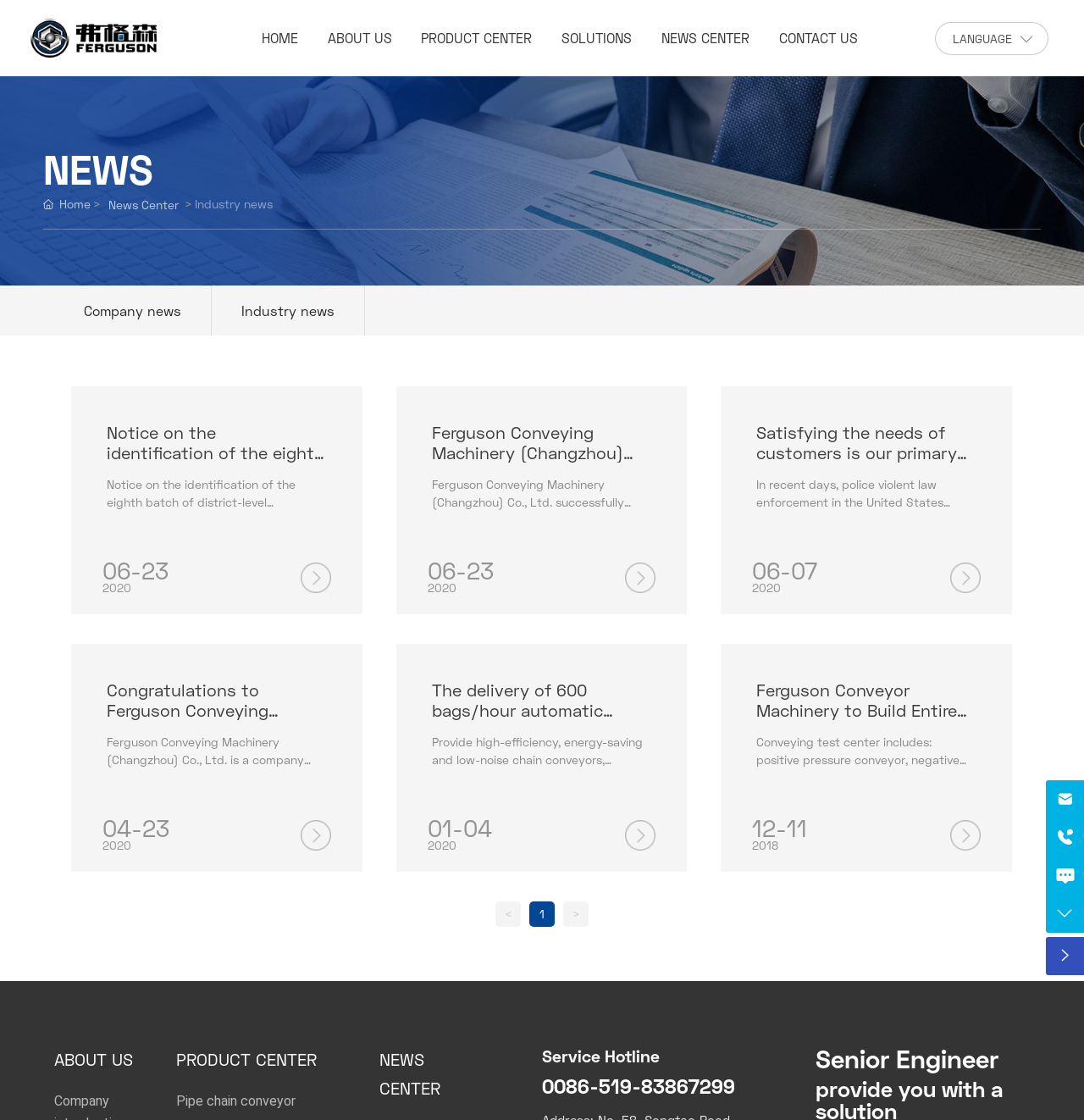Determine the bounding box coordinates of the clickable area required to perform the following instruction: "Visit 'https://faysalbank.rozee.pk/jobs'". The coordinates should be represented as four float numbers between 0 and 1: [left, top, right, bottom].

None